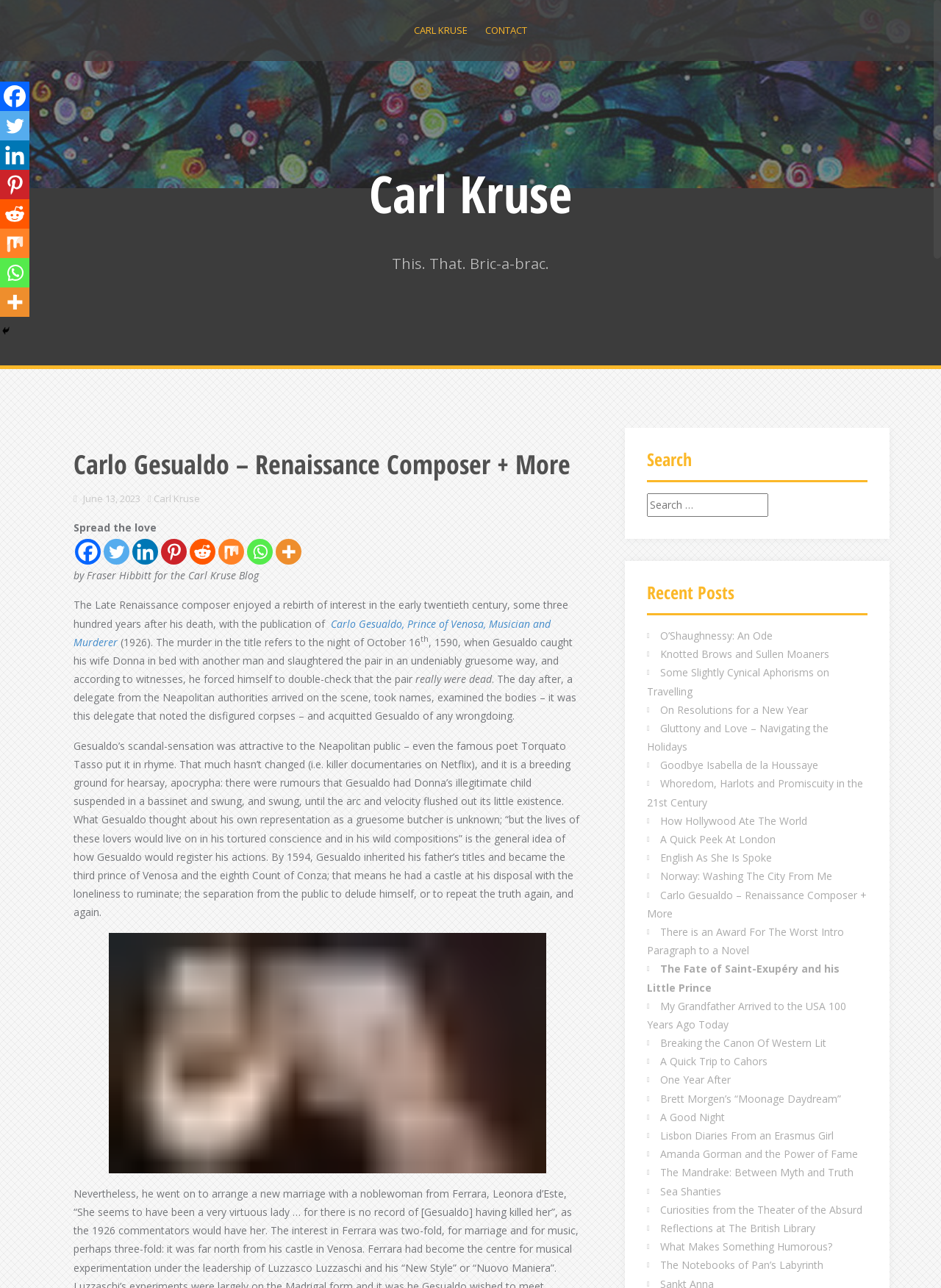Determine the coordinates of the bounding box for the clickable area needed to execute this instruction: "Share on Facebook".

[0.08, 0.418, 0.107, 0.438]